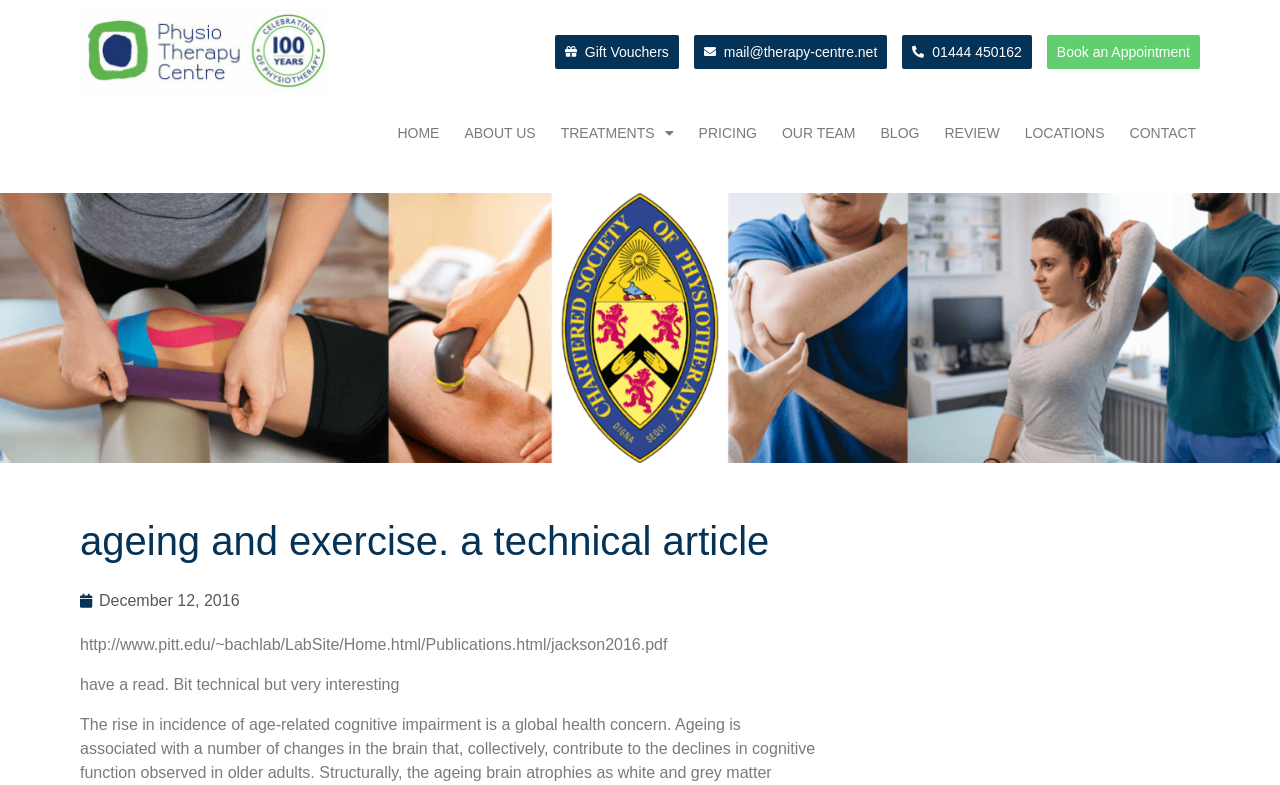What is the date of the technical article?
Using the visual information, reply with a single word or short phrase.

December 12, 2016